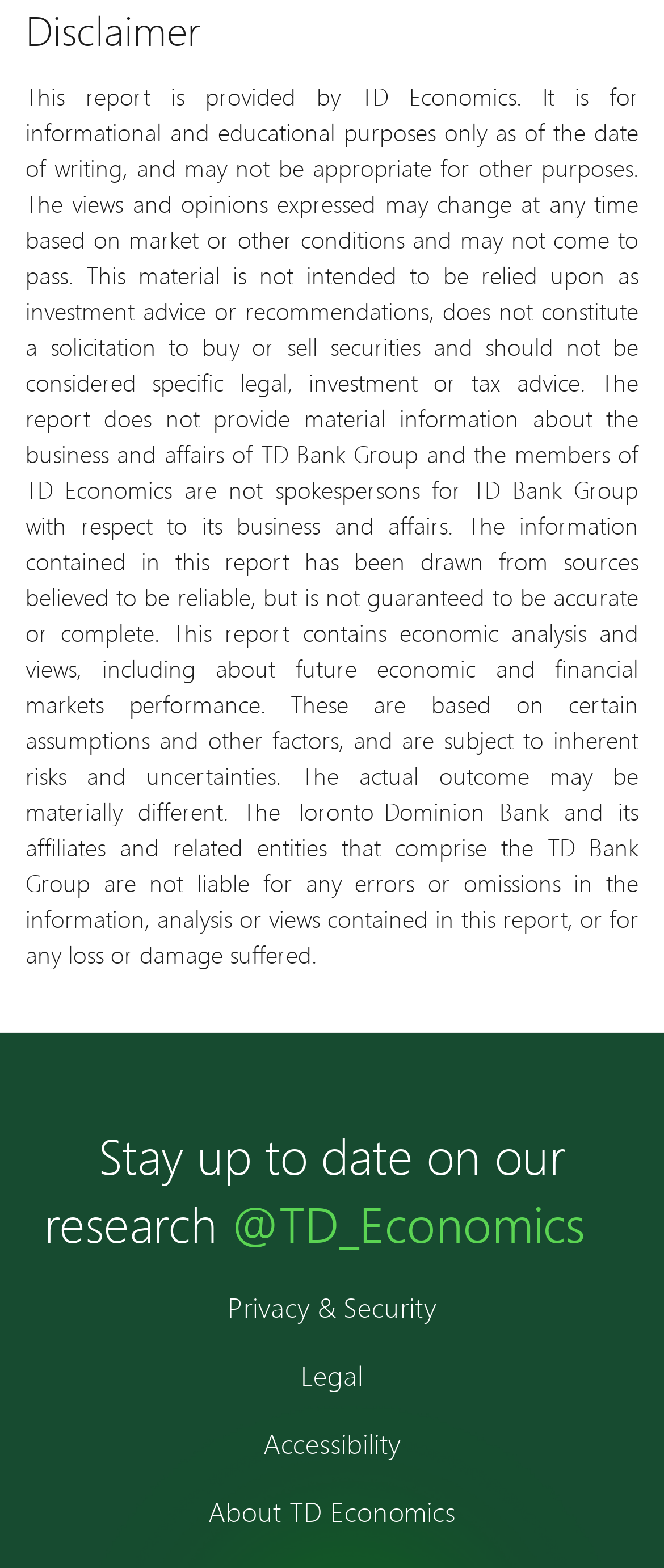Based on the element description Privacy & Security, identify the bounding box of the UI element in the given webpage screenshot. The coordinates should be in the format (top-left x, top-left y, bottom-right x, bottom-right y) and must be between 0 and 1.

[0.064, 0.825, 0.936, 0.843]